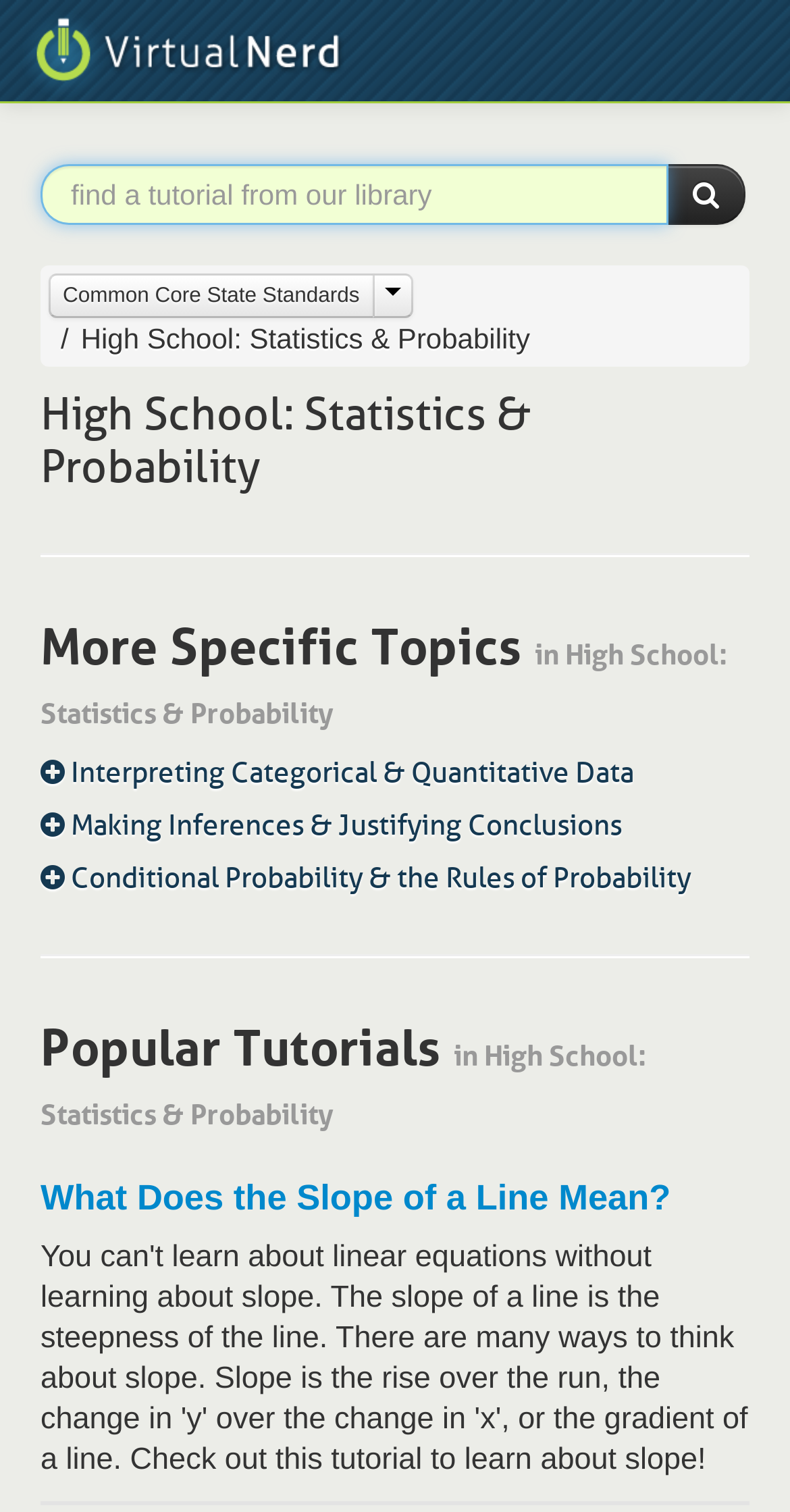Give a one-word or short phrase answer to this question: 
What is the purpose of the search box?

Find a tutorial